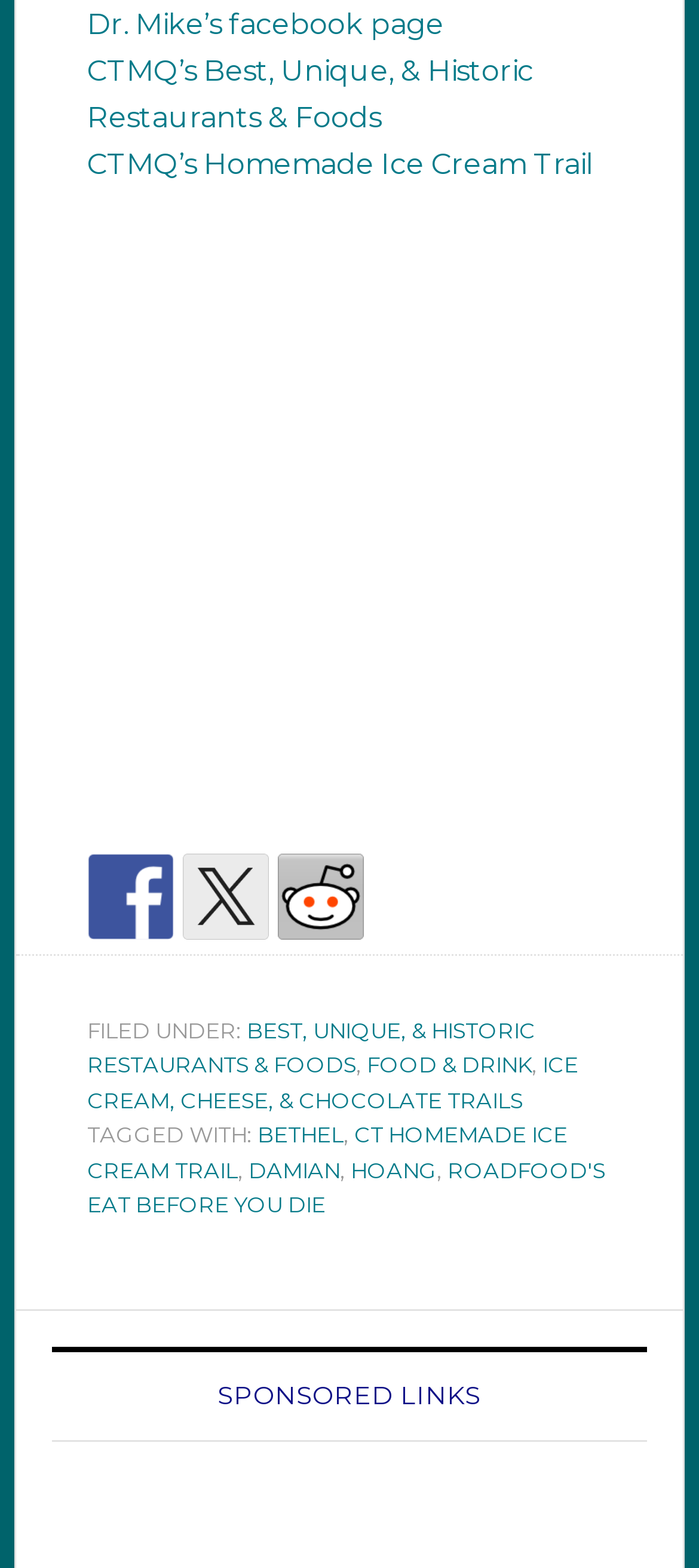How many social media links are there?
Answer the question using a single word or phrase, according to the image.

3